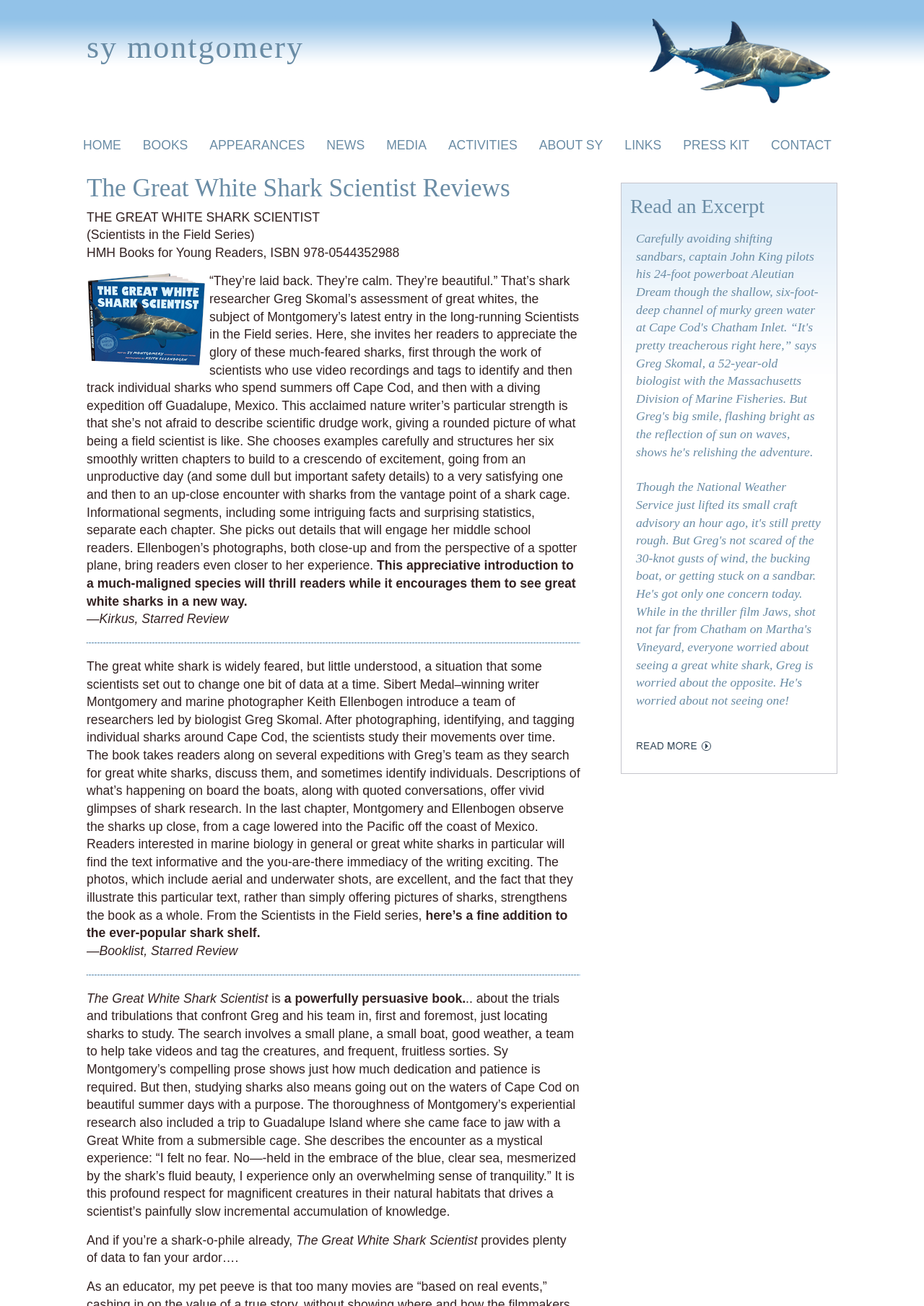Please specify the bounding box coordinates in the format (top-left x, top-left y, bottom-right x, bottom-right y), with values ranging from 0 to 1. Identify the bounding box for the UI component described as follows: About Sy

[0.572, 0.1, 0.664, 0.123]